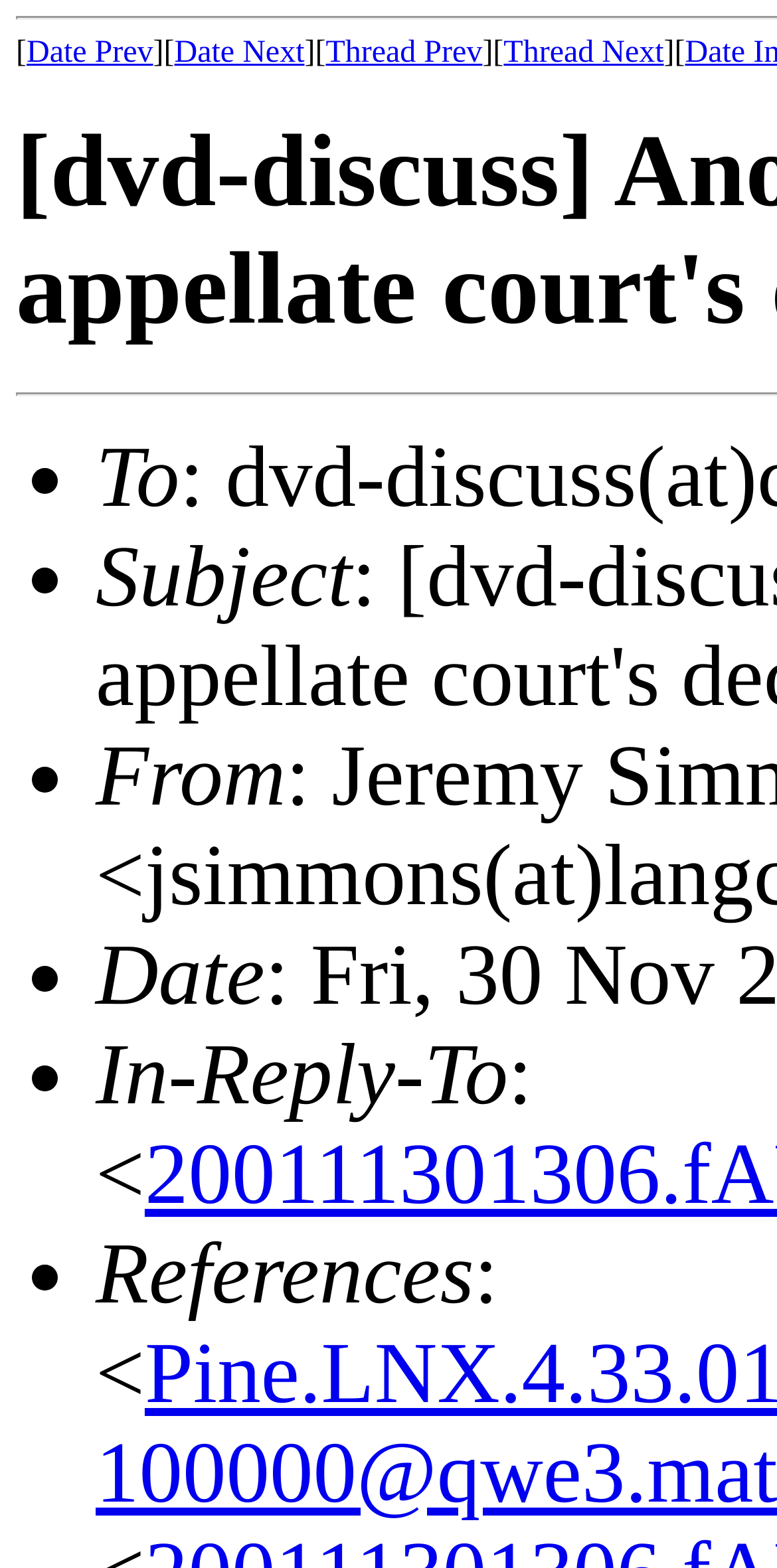Find the coordinates for the bounding box of the element with this description: "Date Prev".

[0.034, 0.023, 0.197, 0.044]